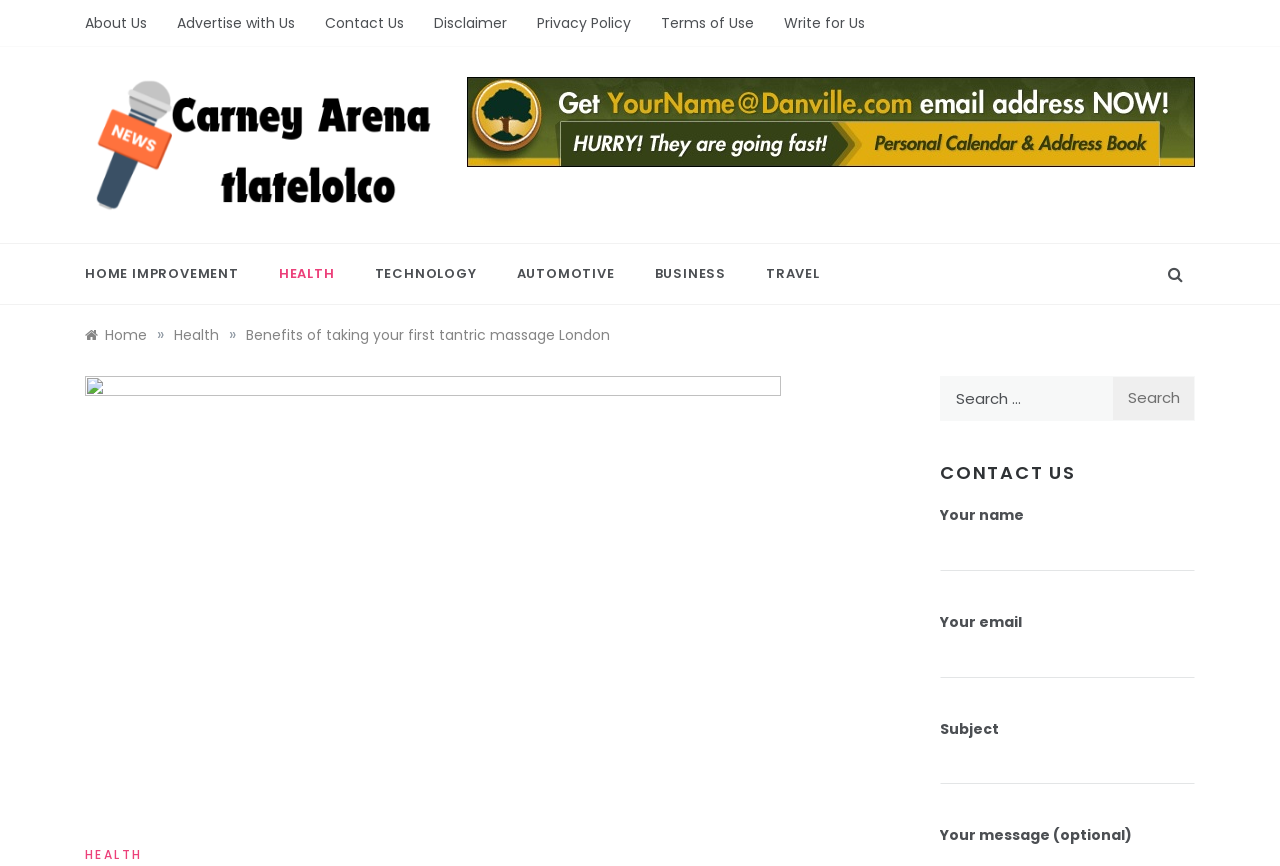Answer in one word or a short phrase: 
What is the name of the website?

Carney Arena Tlatelolco